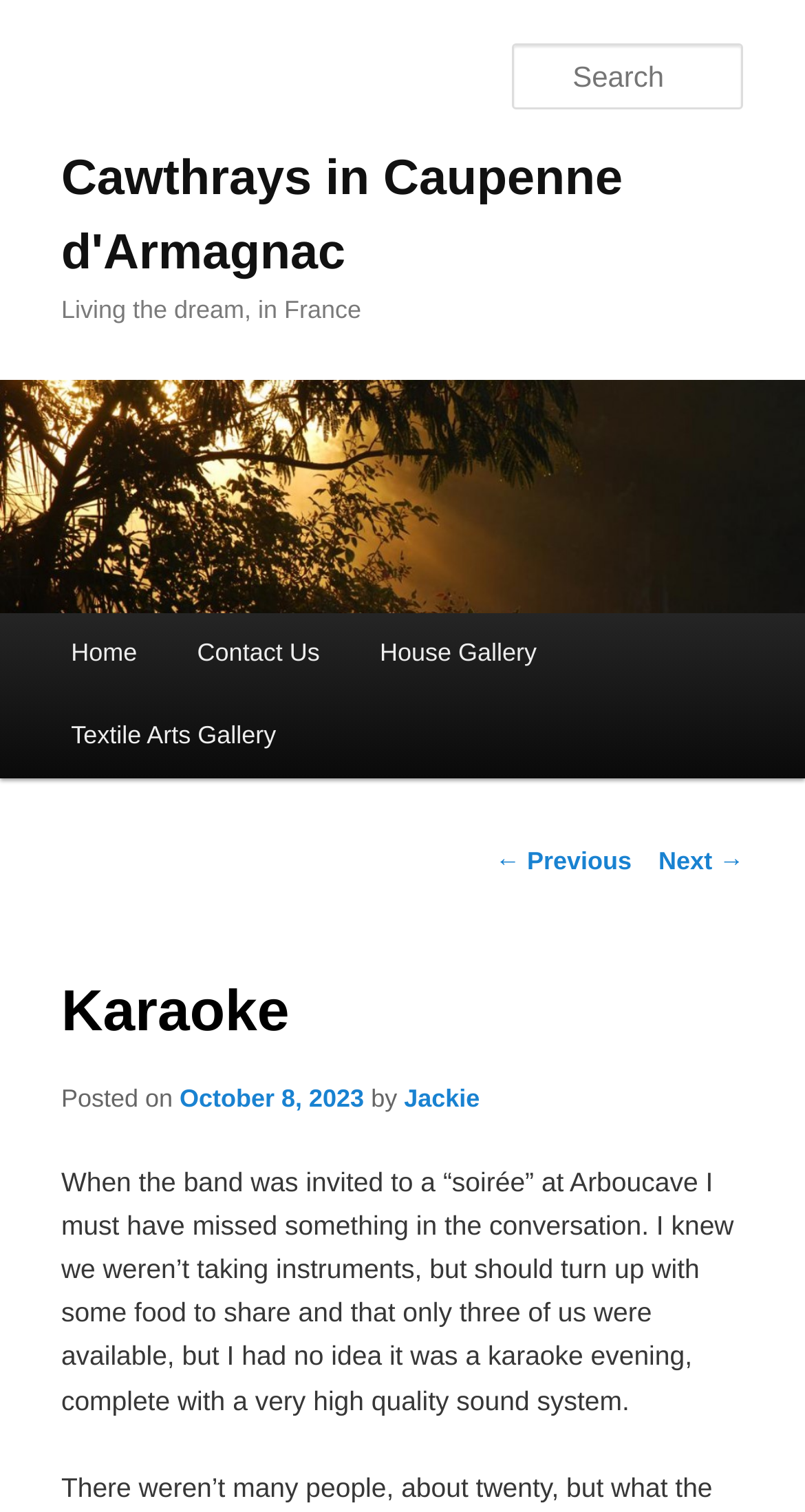Present a detailed account of what is displayed on the webpage.

The webpage is about Karaoke at Cawthrays in Caupenne d'Armagnac. At the top, there is a link to skip to the primary content. Below it, there is a heading that reads "Cawthrays in Caupenne d'Armagnac" with a link to the same title. Next to it, there is another heading that says "Living the dream, in France". 

On the left side, there is a menu with links to "Home", "Contact Us", "House Gallery", and "Textile Arts Gallery". Below the menu, there is a link to "Cawthrays in Caupenne d'Armagnac" with an accompanying image. 

On the right side, there is a search box with a label "Search". Above the search box, there is a heading that says "Main menu". 

The main content of the page is about a karaoke event. There is a heading that reads "Karaoke" and a paragraph of text that describes the event. The text explains that the author was invited to a "soirée" at Arboucave and was surprised to find out it was a karaoke evening. The text also mentions that the sound system was of high quality. 

At the bottom of the page, there are links to navigate to previous and next posts.